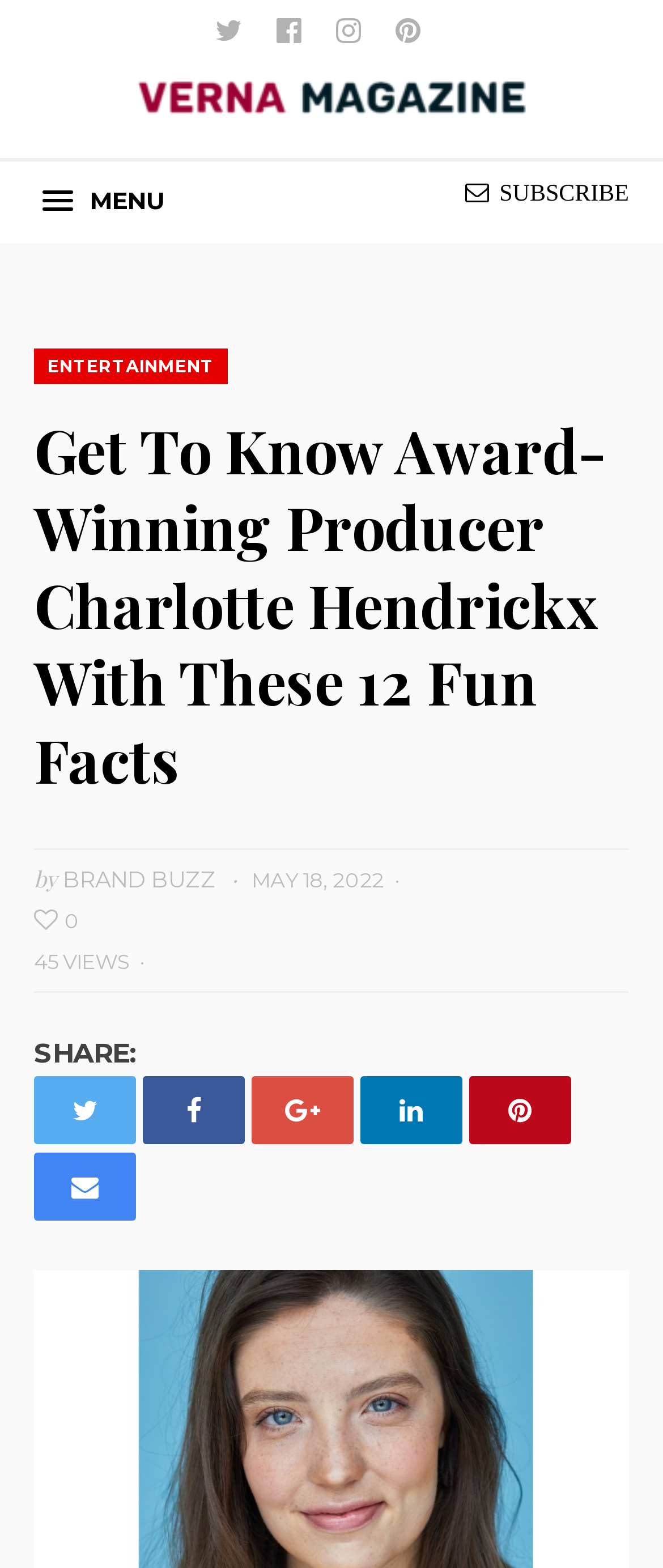Respond concisely with one word or phrase to the following query:
What is the date of the article?

MAY 18, 2022